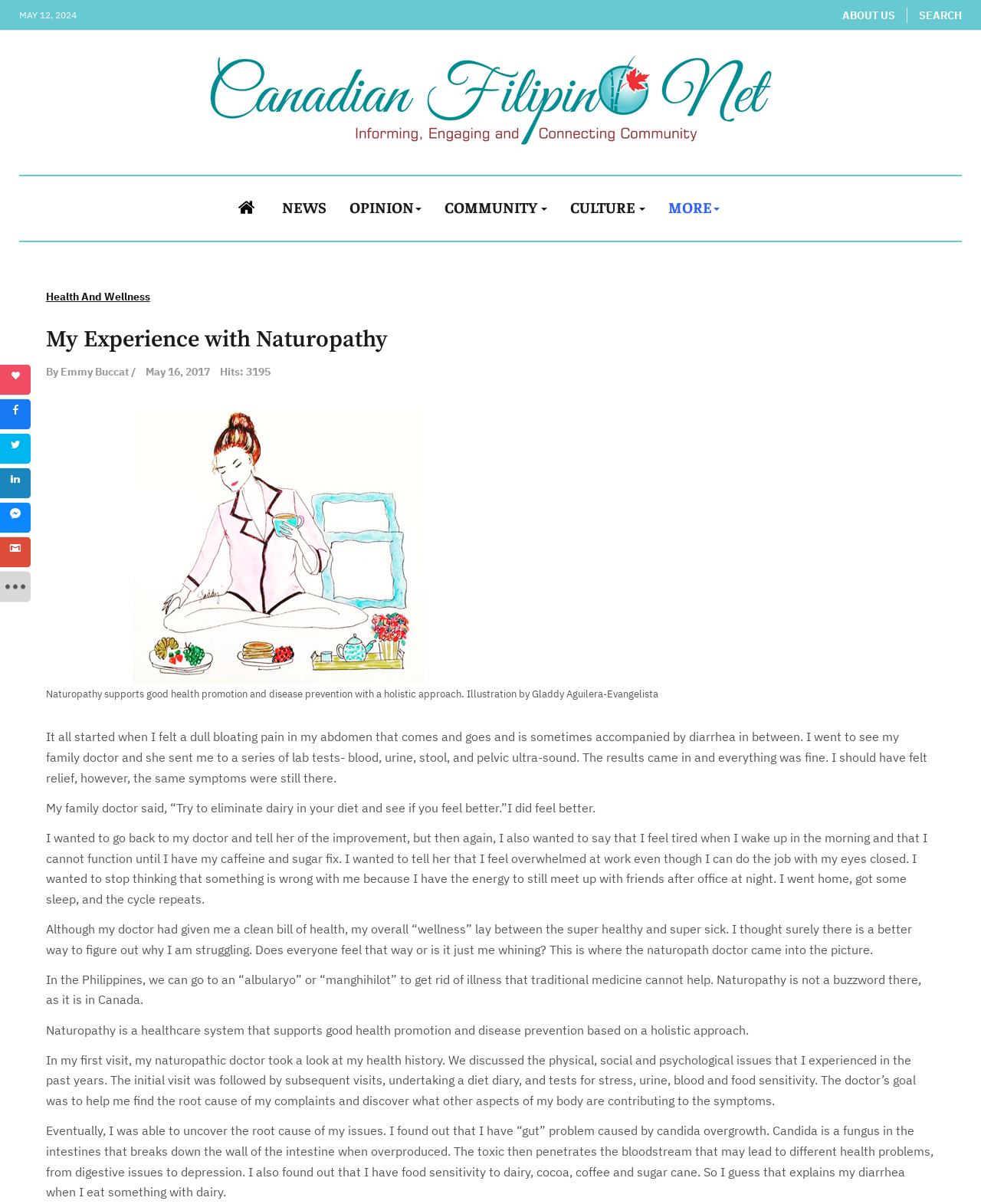Locate the bounding box coordinates of the element I should click to achieve the following instruction: "Click the 'ABOUT US' link".

[0.859, 0.006, 0.912, 0.019]